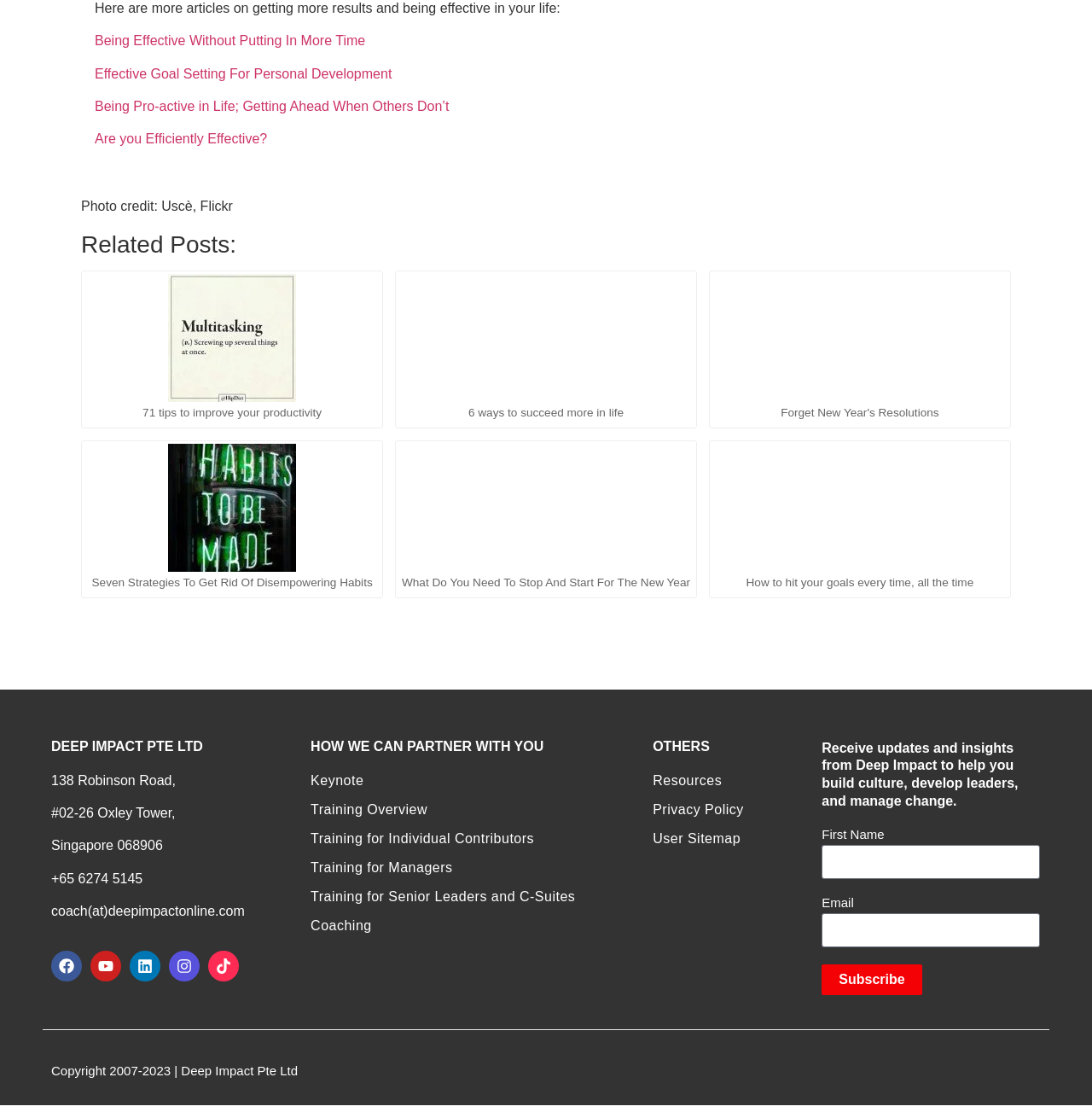Identify the bounding box coordinates for the UI element described as: "parent_node: Email name="form_fields[email]"". The coordinates should be provided as four floats between 0 and 1: [left, top, right, bottom].

[0.753, 0.817, 0.953, 0.847]